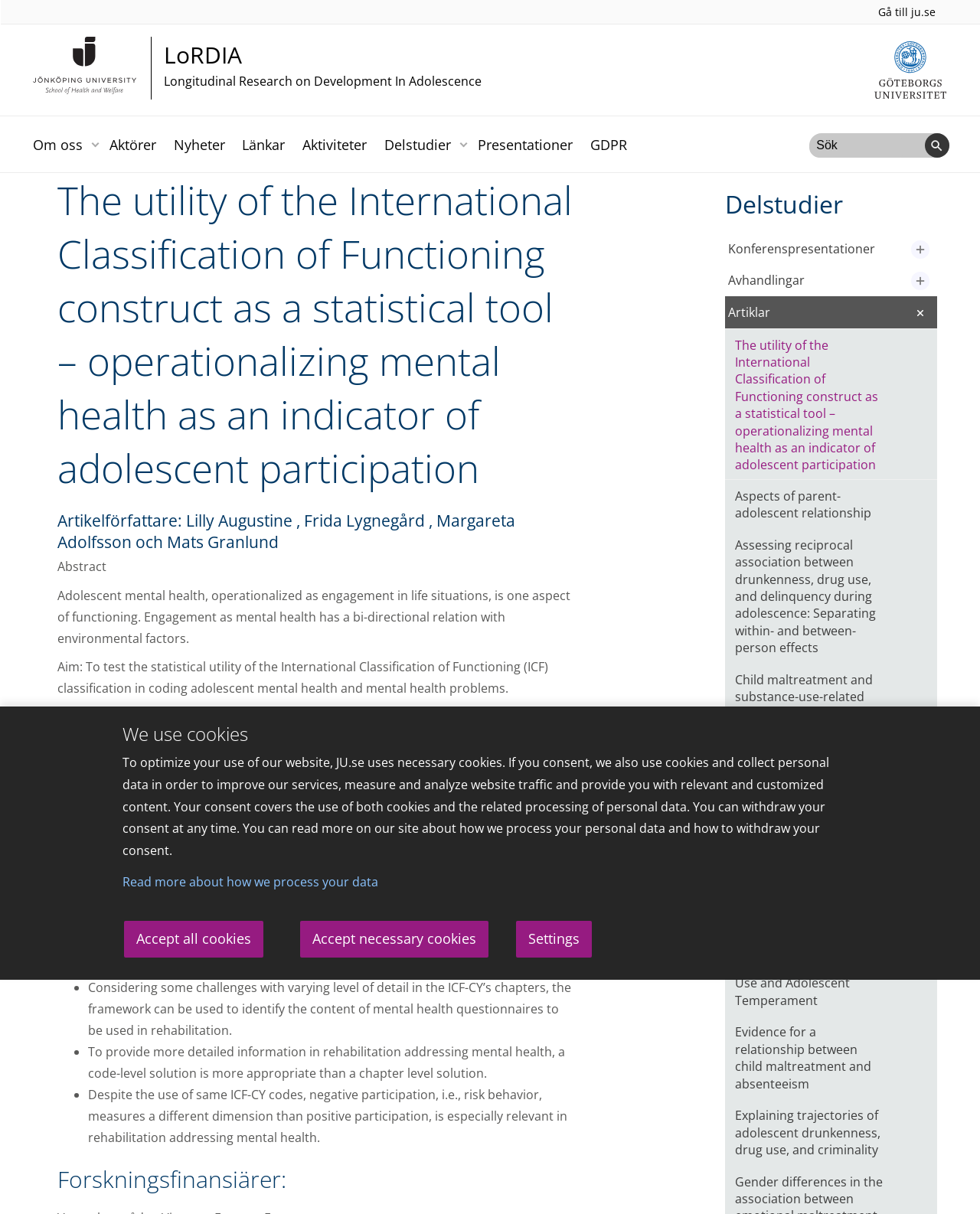Examine the screenshot and answer the question in as much detail as possible: What is the topic of the article?

I found the answer by reading the abstract of the article, which is located in the main content area of the webpage. The abstract mentions 'adolescent mental health' as the topic of the article.